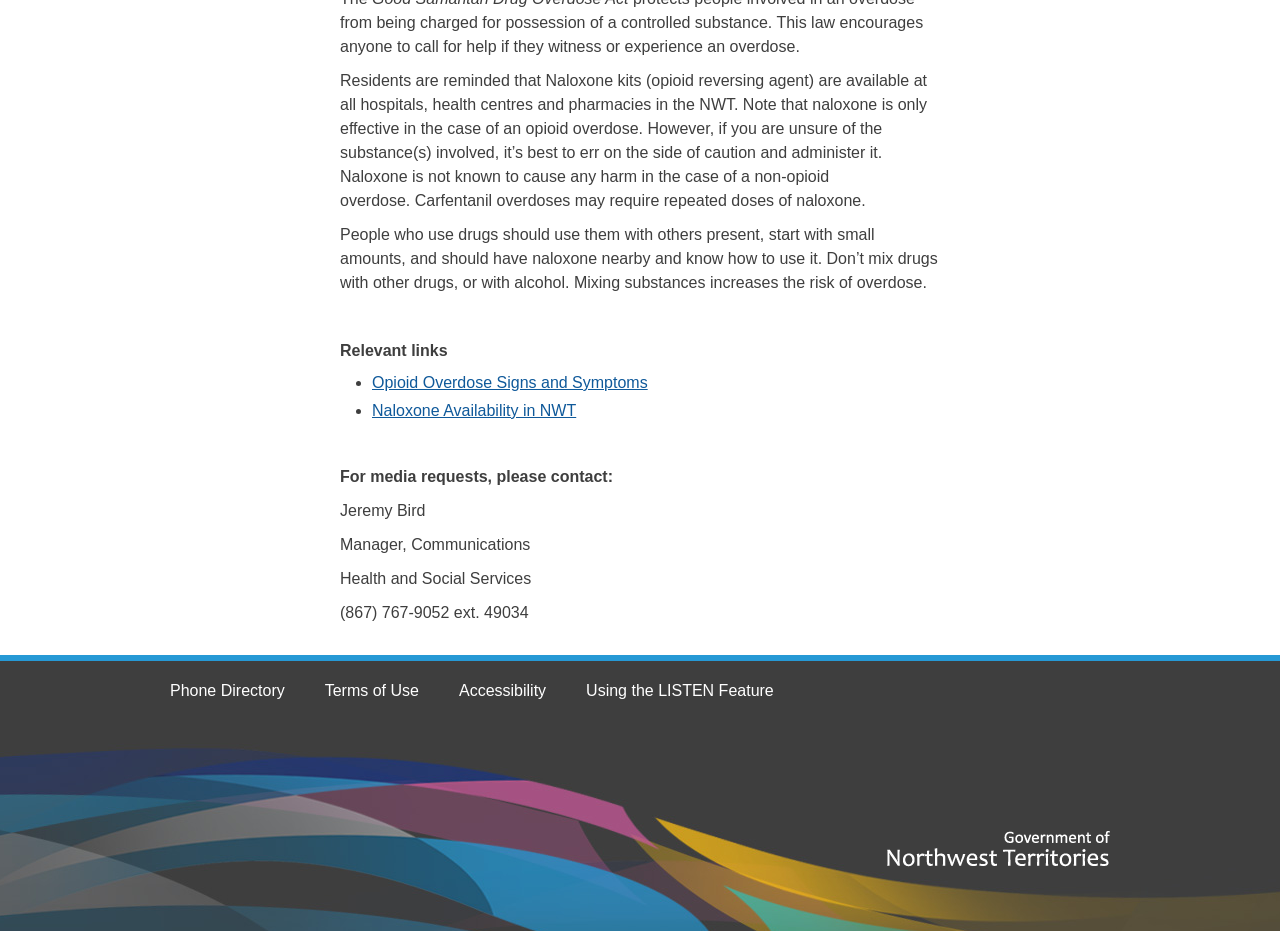What is naloxone used for?
Refer to the screenshot and deliver a thorough answer to the question presented.

According to the webpage, naloxone is an opioid reversing agent, and it's only effective in the case of an opioid overdose. It's available at all hospitals, health centres, and pharmacies in the NWT.